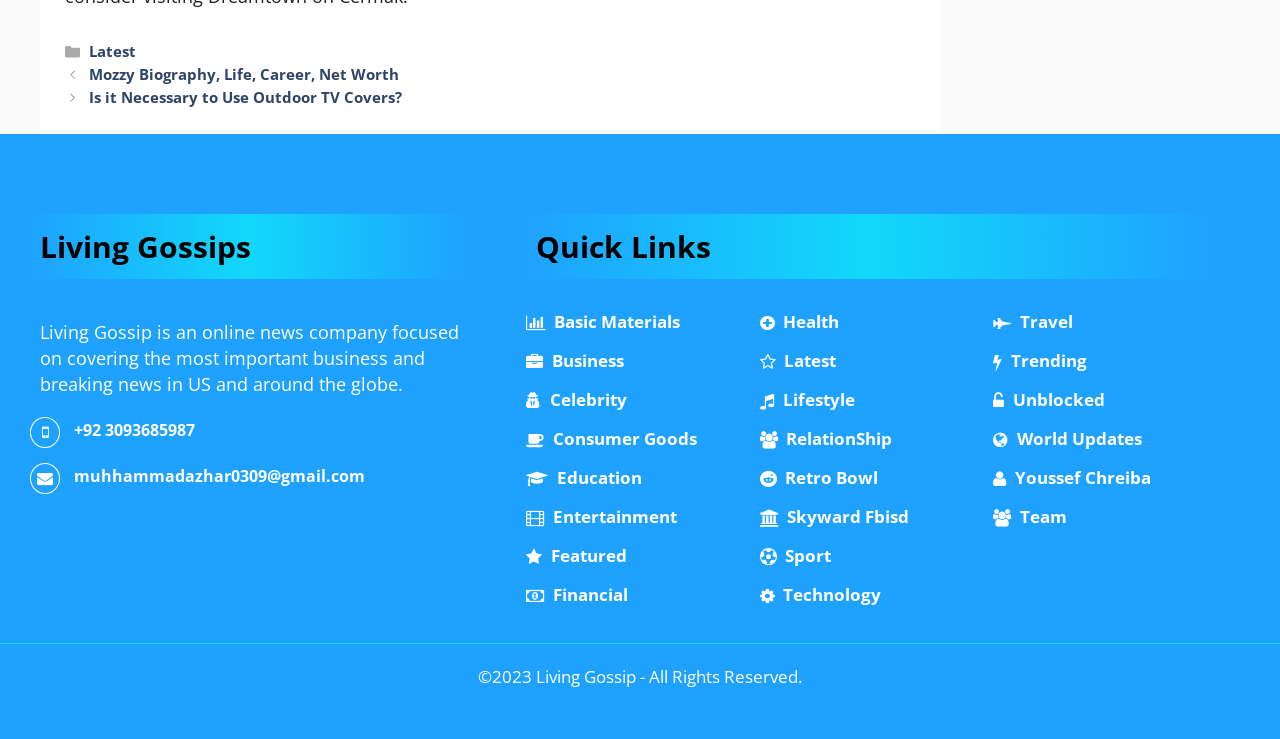Please indicate the bounding box coordinates for the clickable area to complete the following task: "Click on the 'Basic Materials' link". The coordinates should be specified as four float numbers between 0 and 1, i.e., [left, top, right, bottom].

[0.411, 0.42, 0.531, 0.451]